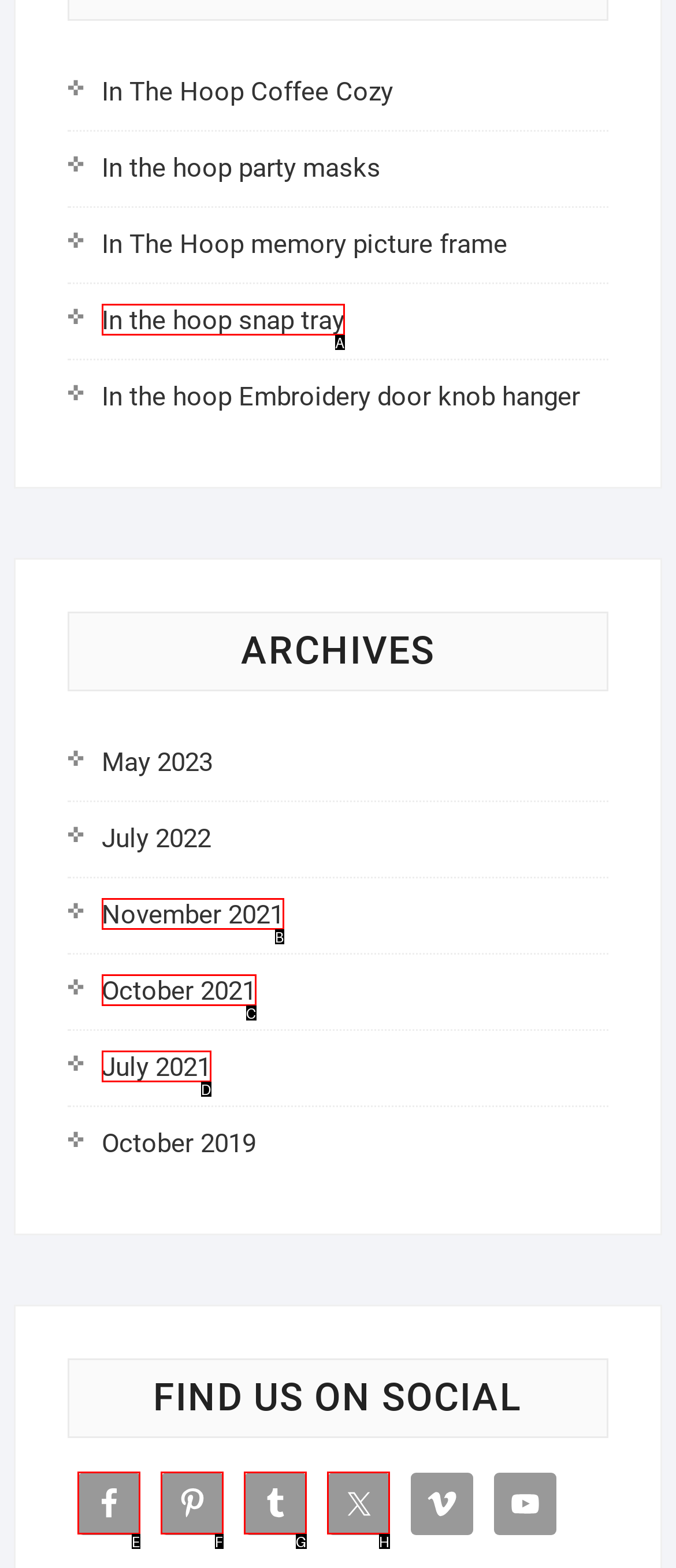Based on the description: July 2021
Select the letter of the corresponding UI element from the choices provided.

D